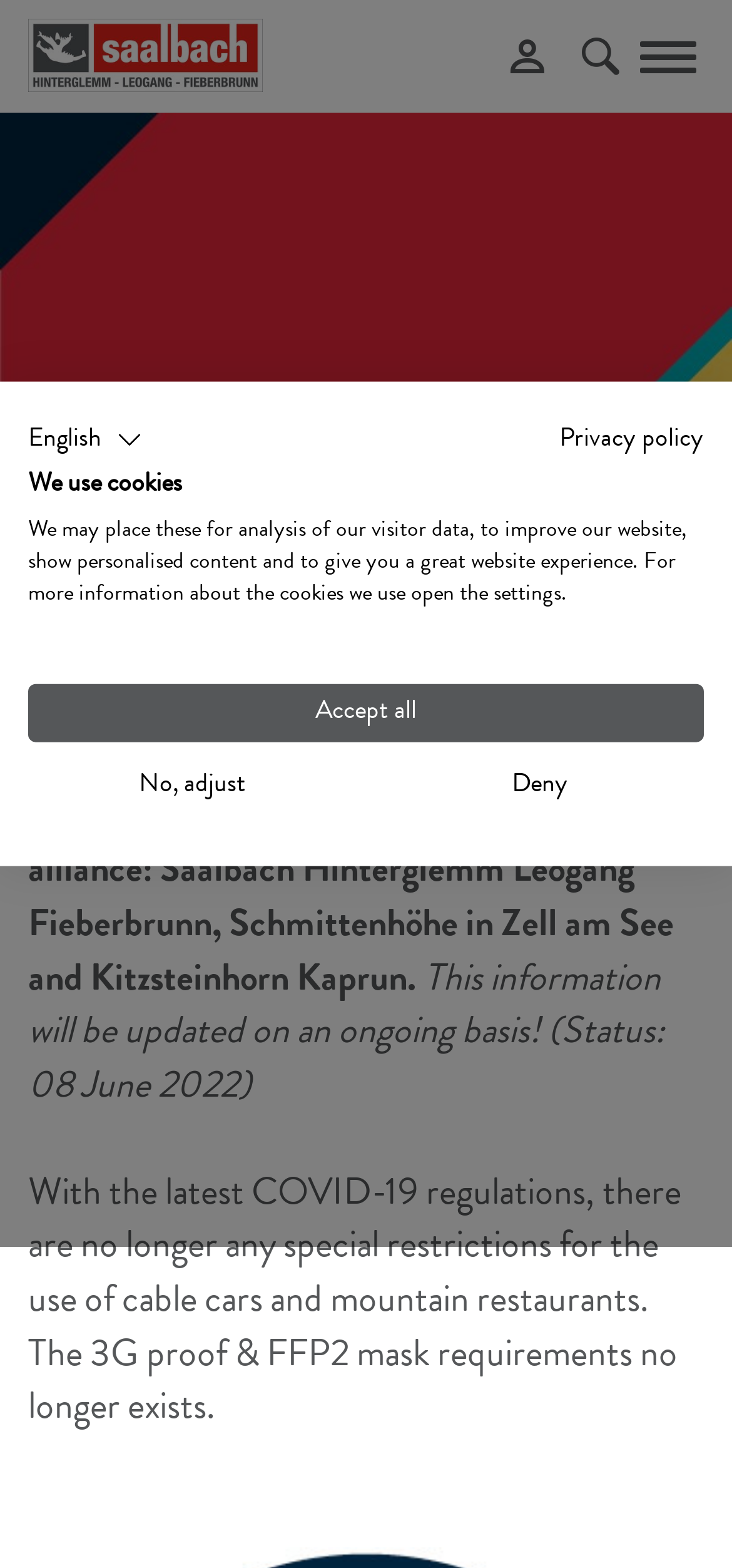What language can the webpage be translated to?
Please ensure your answer to the question is detailed and covers all necessary aspects.

The webpage has a button labeled 'English', which suggests that the webpage can be translated to English. It is likely that the webpage is currently in German, and the button allows users to switch to an English version.